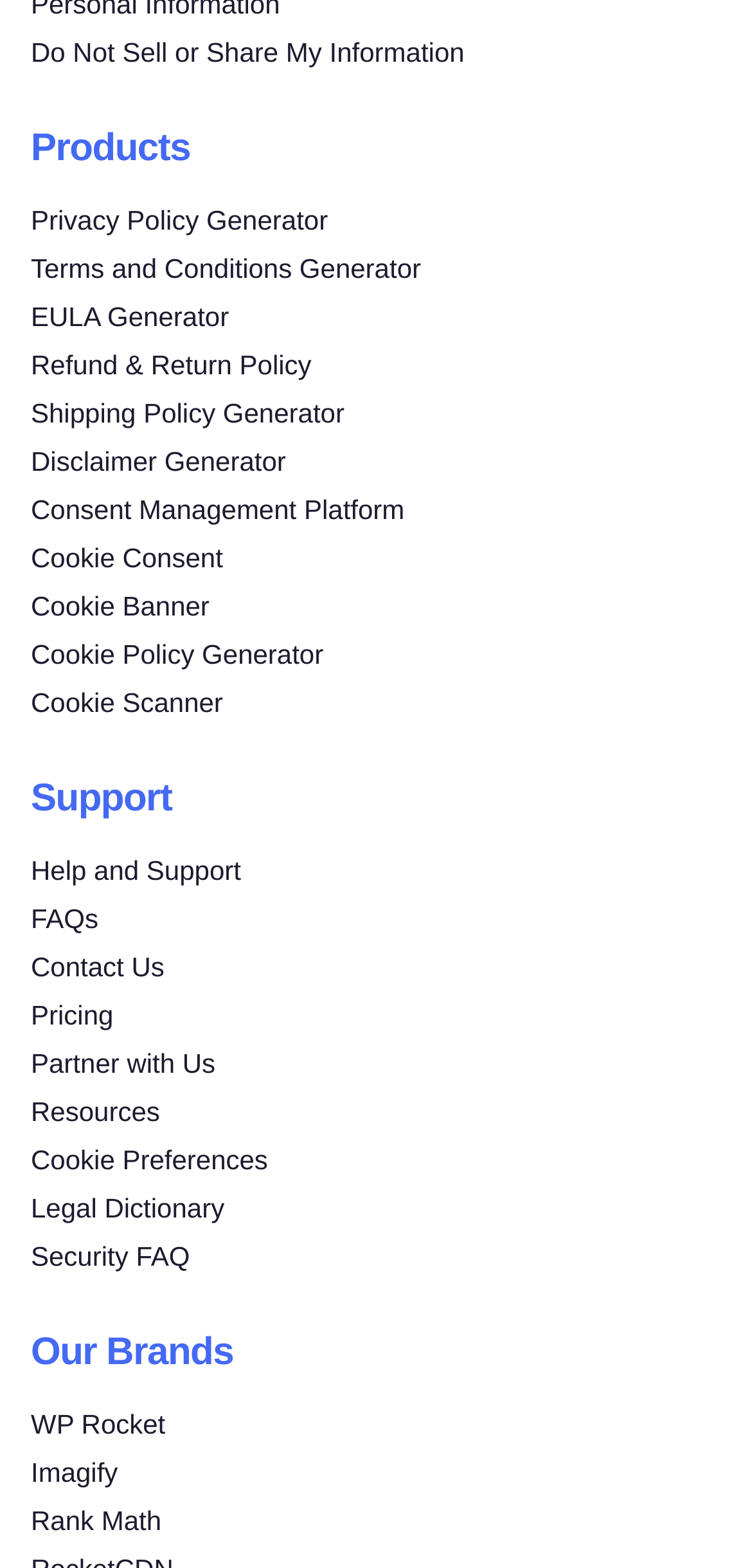Find the bounding box coordinates for the HTML element described as: "Refund & Return Policy". The coordinates should consist of four float values between 0 and 1, i.e., [left, top, right, bottom].

[0.041, 0.223, 0.414, 0.243]